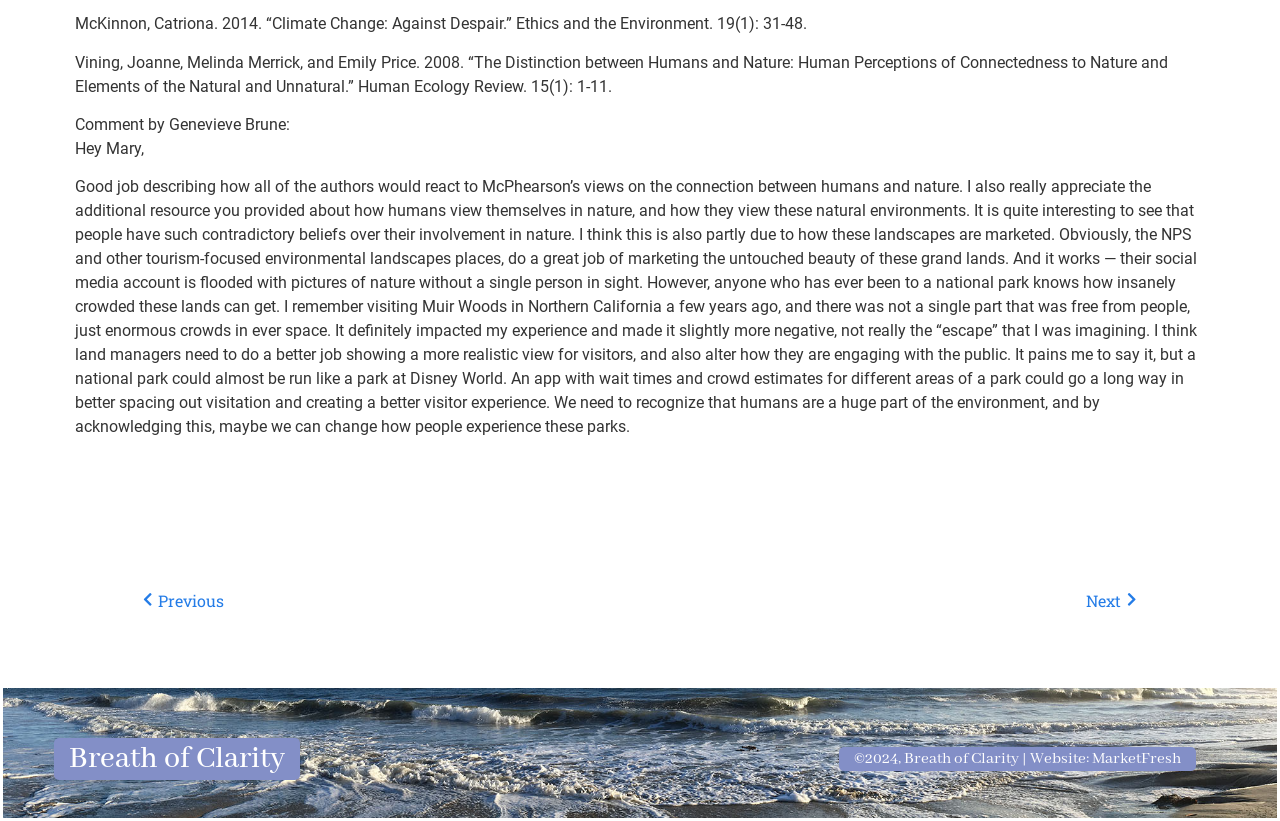Please provide a brief answer to the following inquiry using a single word or phrase:
What is the name of the website?

Breath of Clarity